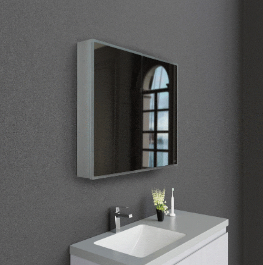Give a one-word or one-phrase response to the question:
What is reflected in the mirror?

The background window